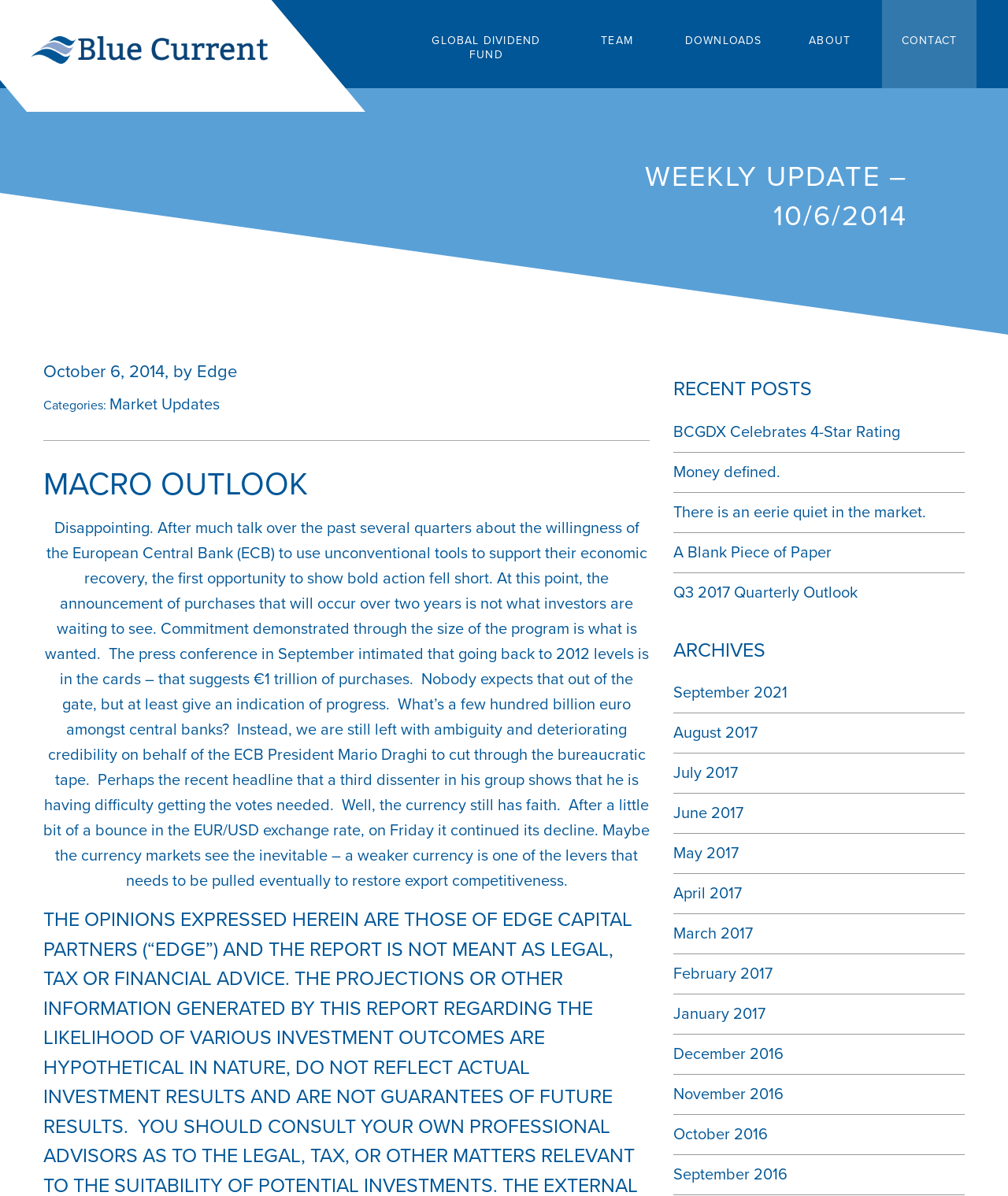Use one word or a short phrase to answer the question provided: 
How many recent posts are listed?

5